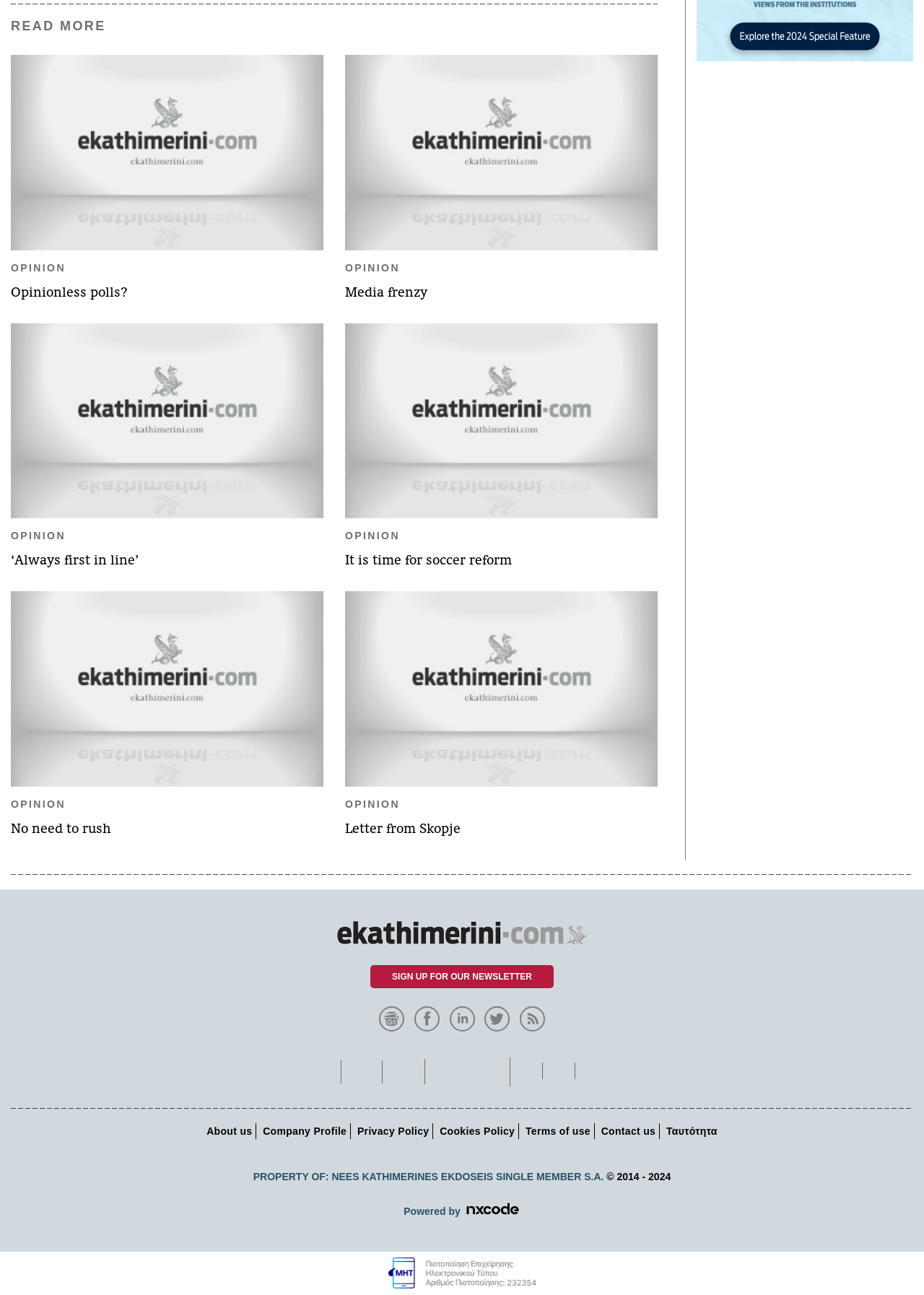From the webpage screenshot, predict the bounding box of the UI element that matches this description: "Best Hollywood Vocal Coach".

None